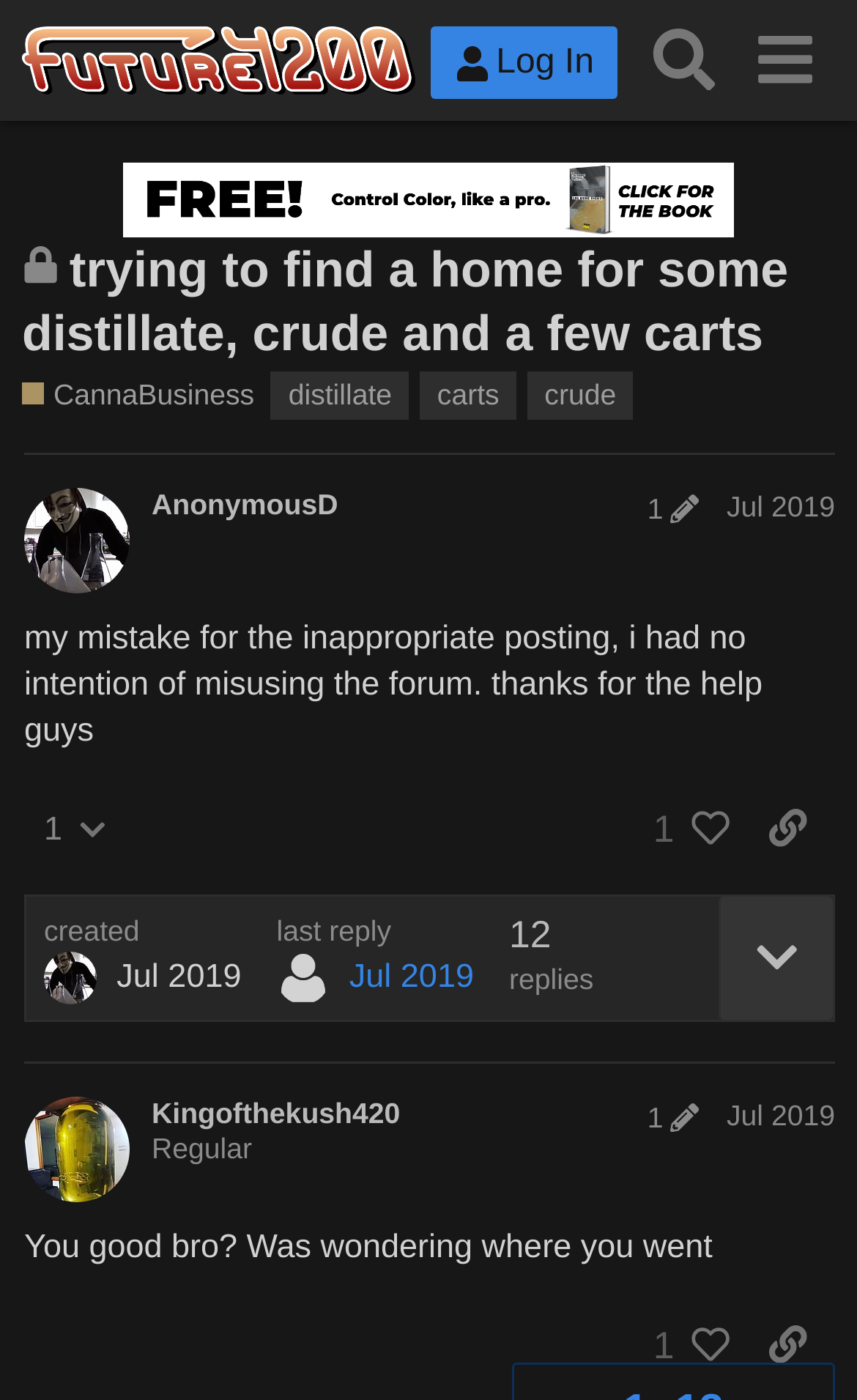Determine the bounding box coordinates of the section to be clicked to follow the instruction: "View the last reply". The coordinates should be given as four float numbers between 0 and 1, formatted as [left, top, right, bottom].

[0.323, 0.652, 0.553, 0.718]